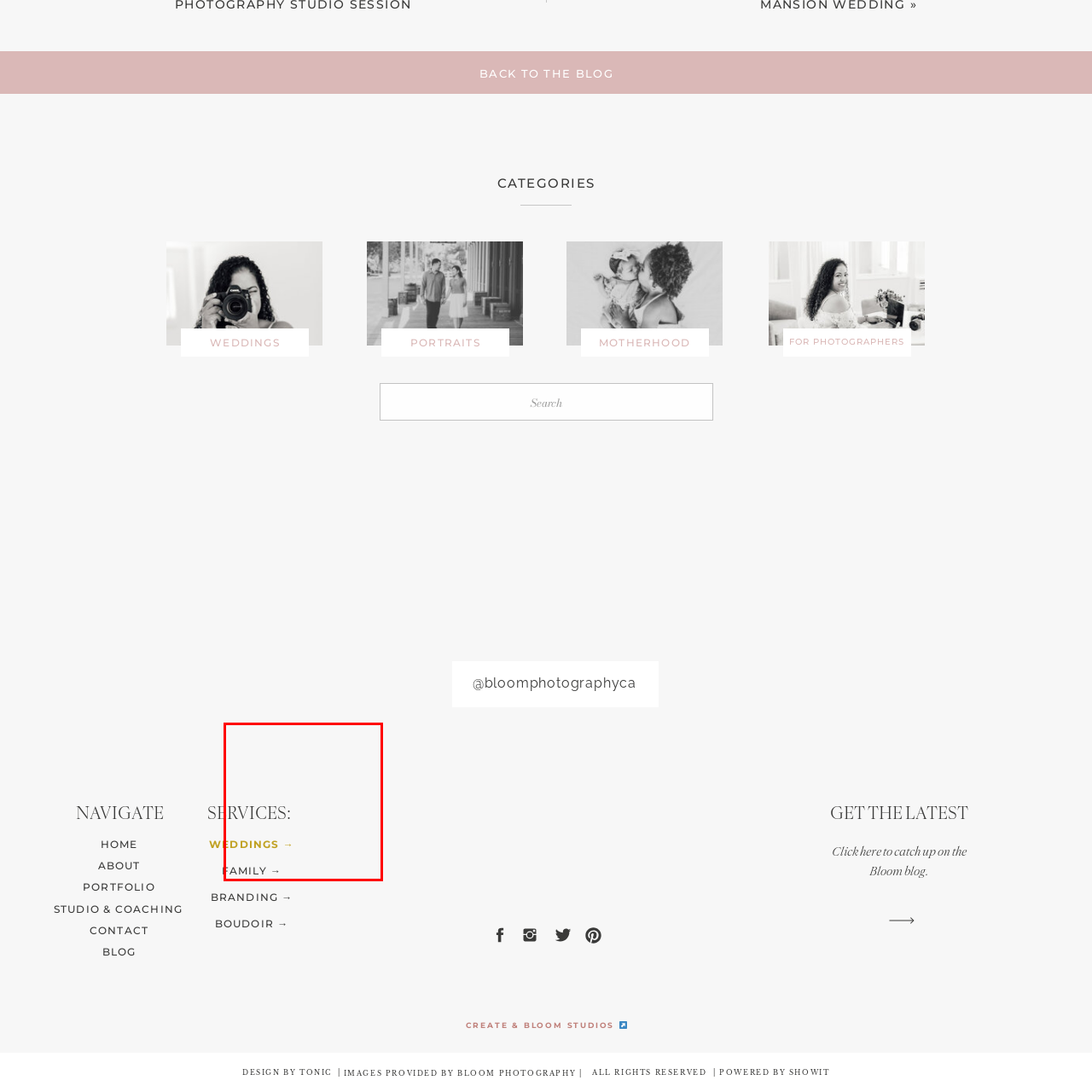Provide a thorough description of the scene depicted within the red bounding box.

The image features a minimalist design that emphasizes the text "SERVICES:" at the top, followed by two distinct categories: "WEDDINGS" highlighted in a golden hue, and "FAMILY," both accompanied by arrow indicators pointing to the right. This layout suggests a focus on service offerings, likely related to photography or event planning, aimed at guiding potential clients to explore more about the services available. The design combines elegance with clarity, making it easy for viewers to navigate the offerings. The use of a clean, light background enhances readability and draws attention to the text as an invitation to discover more about the services provided.